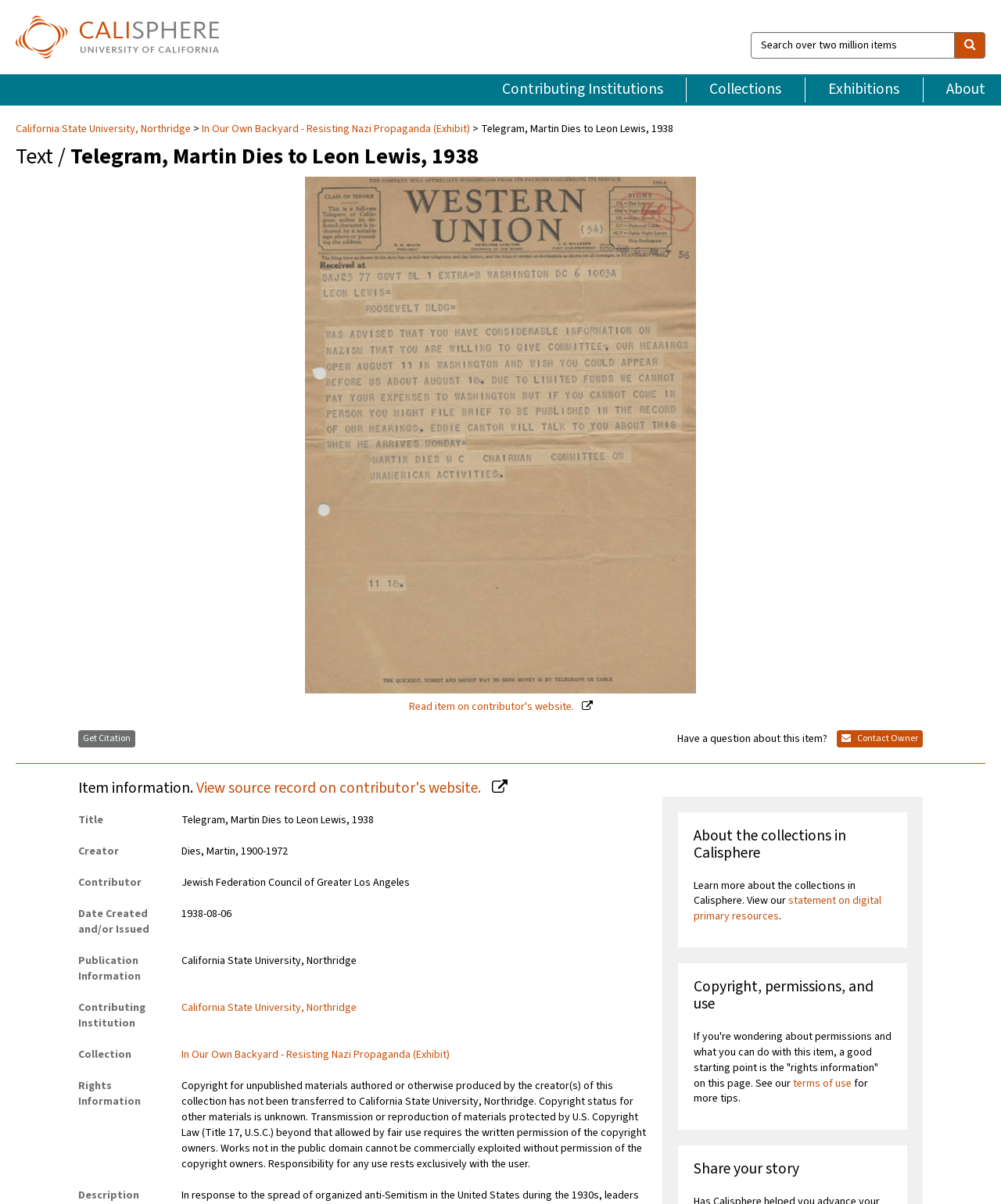Please answer the following question using a single word or phrase: 
What is the title of the telegram?

Telegram, Martin Dies to Leon Lewis, 1938